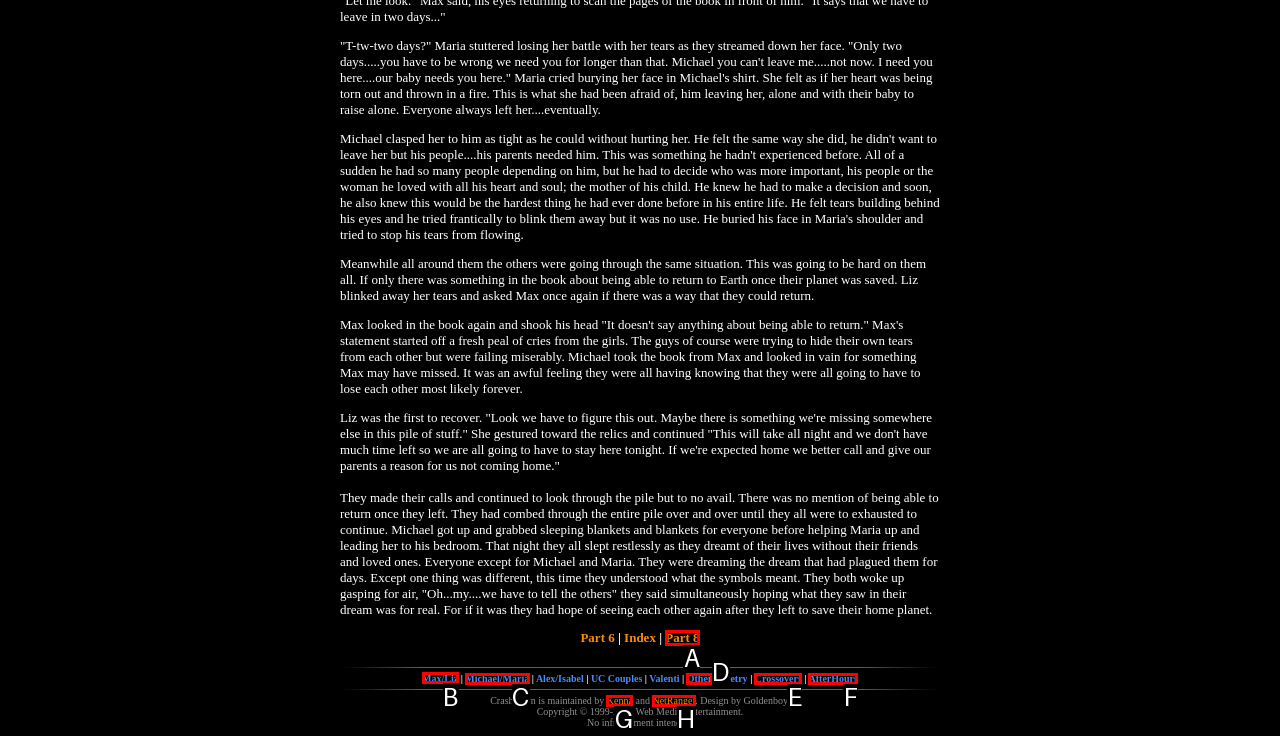Determine which UI element you should click to perform the task: read the article by Kabita Paul
Provide the letter of the correct option from the given choices directly.

None